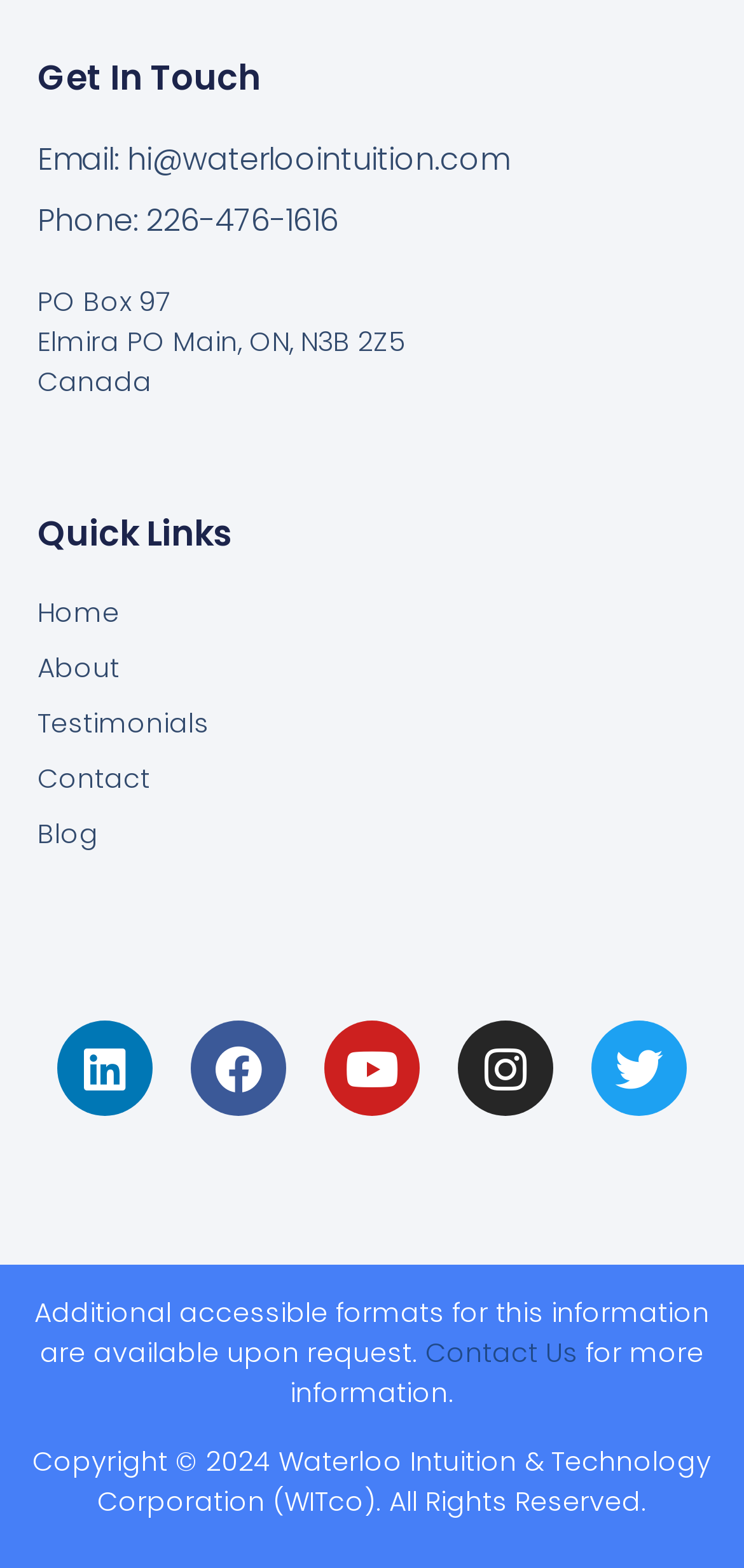Find the bounding box coordinates for the area that should be clicked to accomplish the instruction: "View LinkedIn profile".

[0.077, 0.651, 0.205, 0.712]